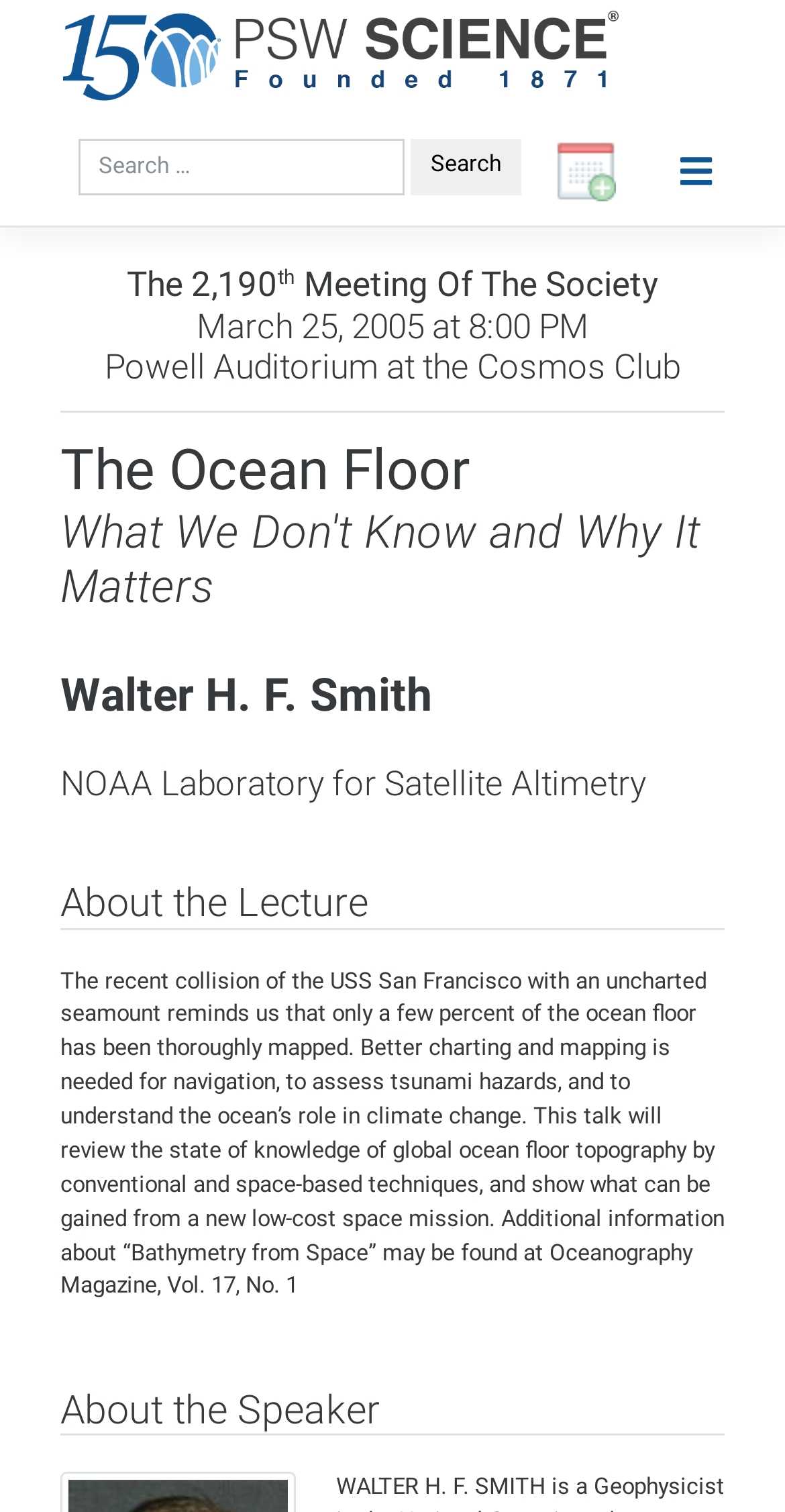Where is the lecture taking place?
Look at the image and respond with a one-word or short phrase answer.

Powell Auditorium at the Cosmos Club